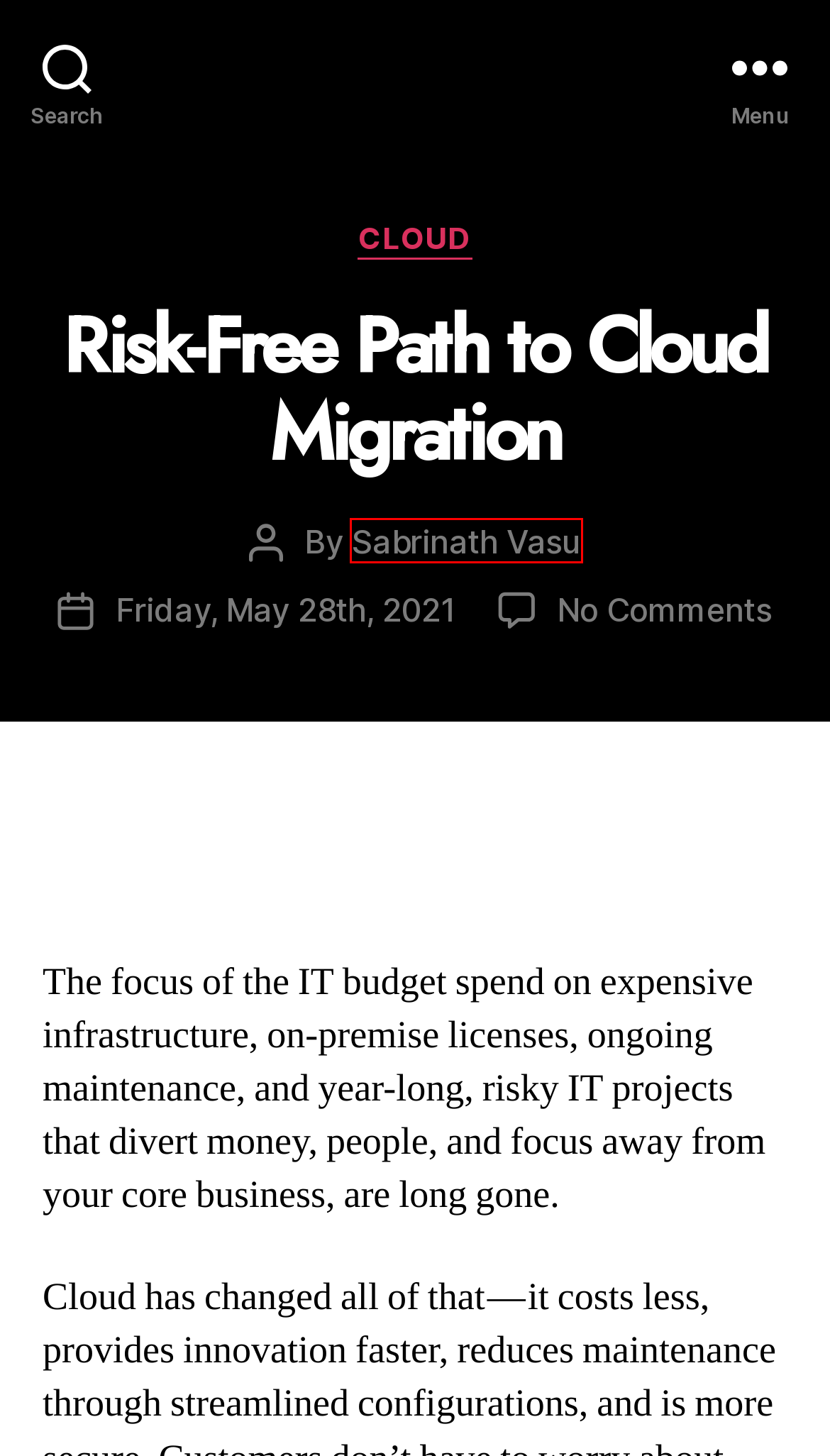You are presented with a screenshot of a webpage containing a red bounding box around an element. Determine which webpage description best describes the new webpage after clicking on the highlighted element. Here are the candidates:
A. Top-tier Choices: Best Laptops for 2024, Embraced by Corporate Leaders -
B. “Future-Proof Your Business: Why Managed IT Matters” -
C. cloud -
D. Efficiency: Innovative Tools for IT Managers. -
E. Sabrinath Vasu, Author at
F. Recovery Point Objective(RPO) and Recovery Time Objective(RTO) -
G. Digital Safety: Constant Attack Exposure Tracking
H. CIO’s guide to Leading Digital Transformation. -

E